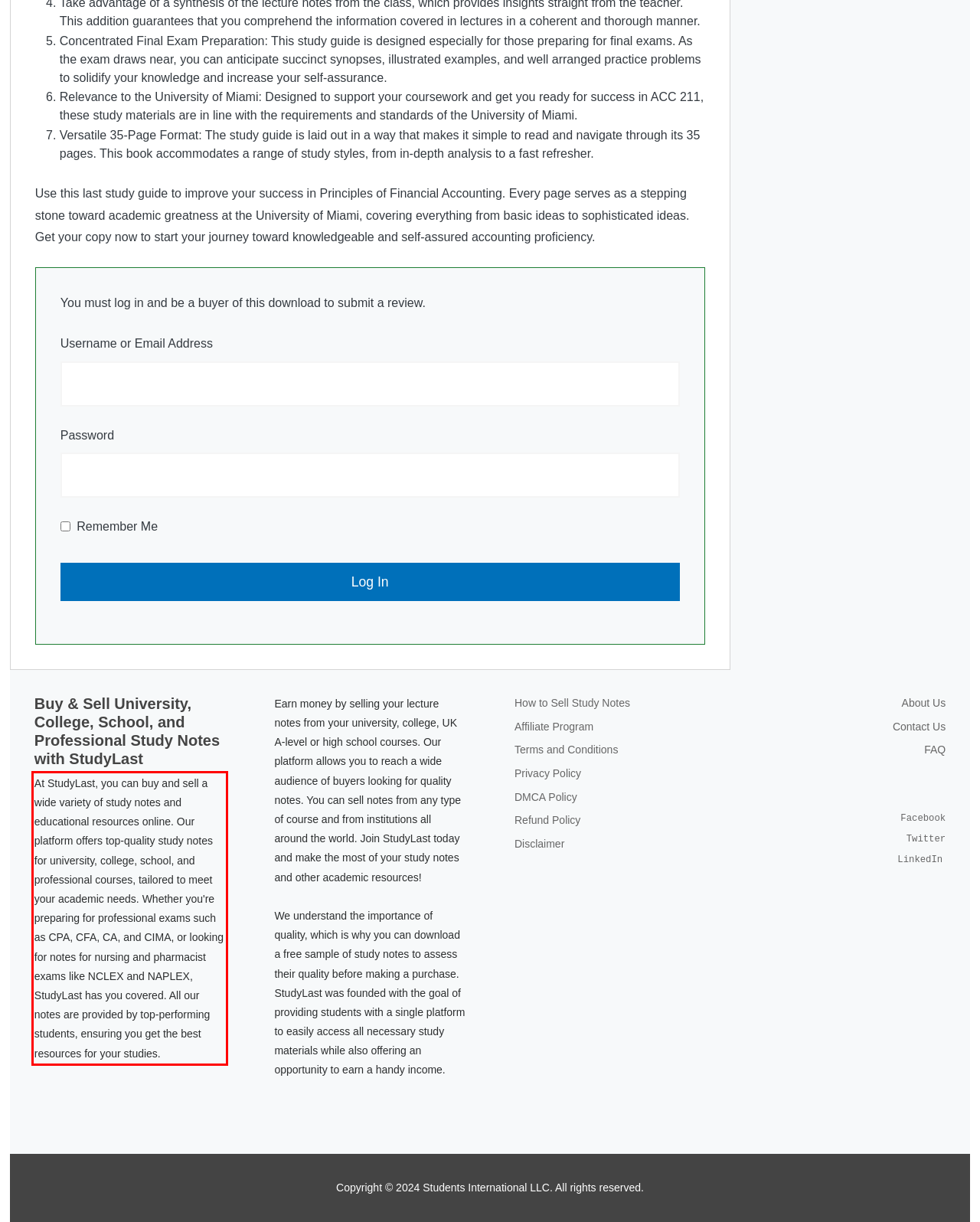Within the screenshot of the webpage, locate the red bounding box and use OCR to identify and provide the text content inside it.

At StudyLast, you can buy and sell a wide variety of study notes and educational resources online. Our platform offers top-quality study notes for university, college, school, and professional courses, tailored to meet your academic needs. Whether you're preparing for professional exams such as CPA, CFA, CA, and CIMA, or looking for notes for nursing and pharmacist exams like NCLEX and NAPLEX, StudyLast has you covered. All our notes are provided by top-performing students, ensuring you get the best resources for your studies.